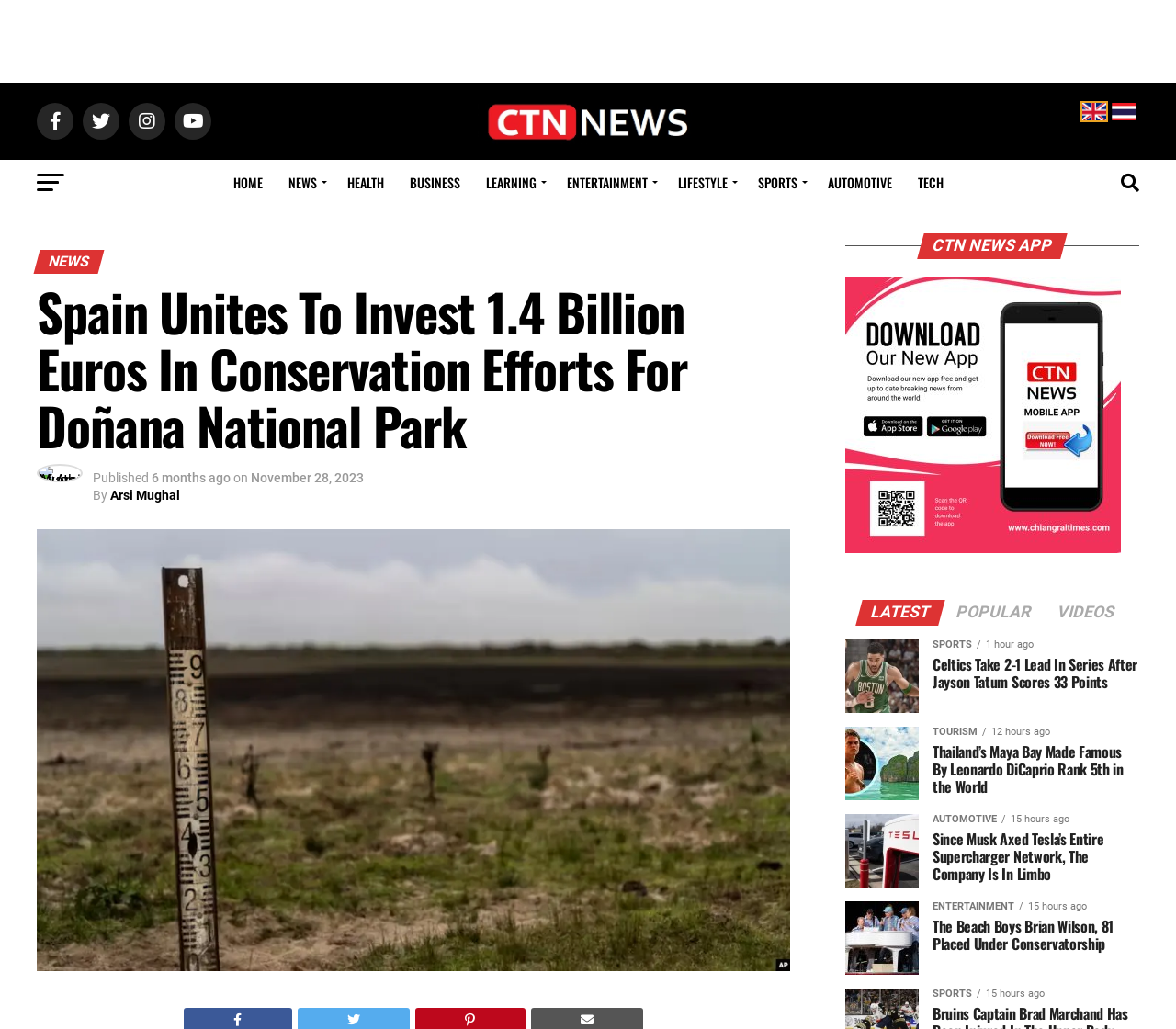Specify the bounding box coordinates of the area to click in order to execute this command: 'Click on the CTN News link'. The coordinates should consist of four float numbers ranging from 0 to 1, and should be formatted as [left, top, right, bottom].

[0.406, 0.129, 0.594, 0.146]